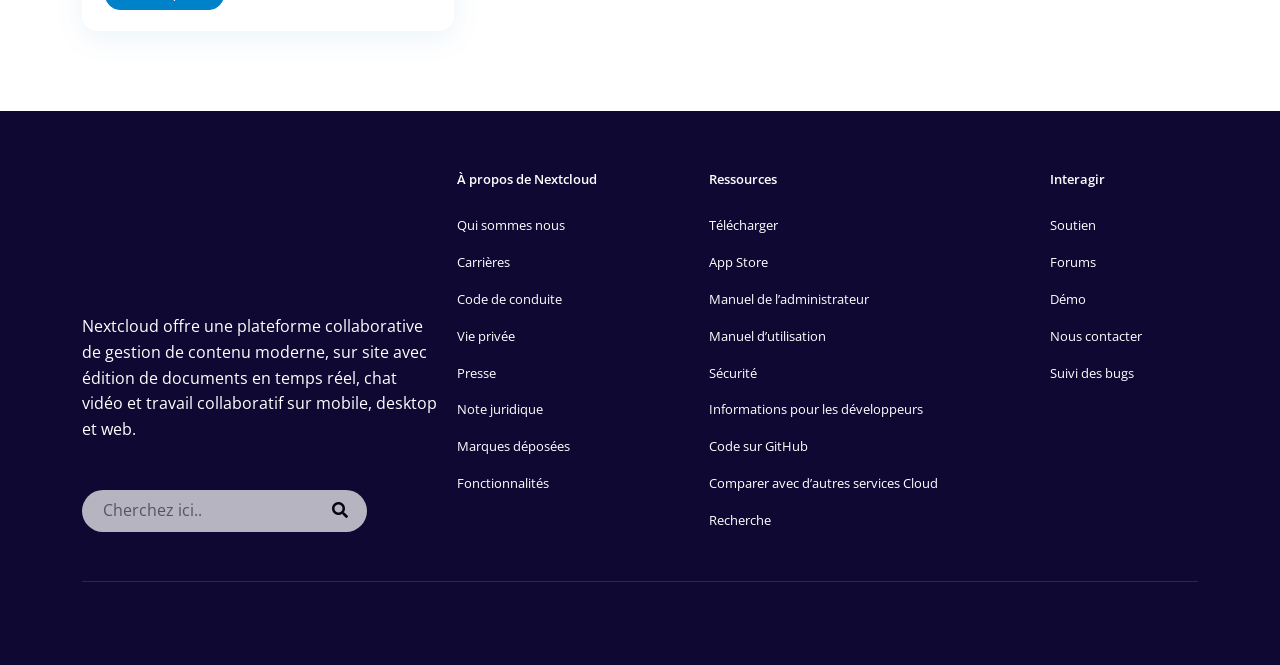Answer the following query concisely with a single word or phrase:
How many links are there in the webpage?

24